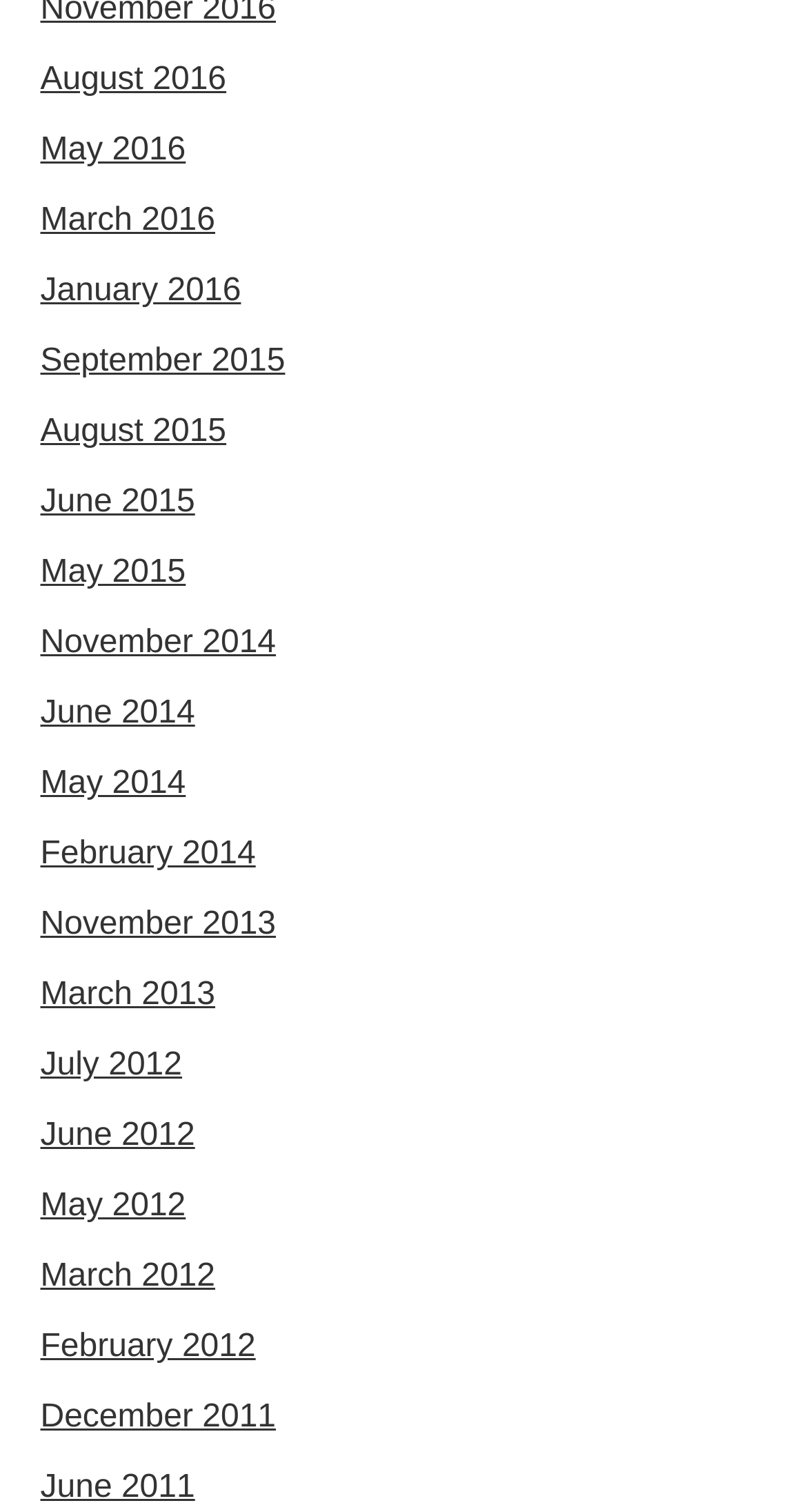What is the earliest month listed?
Answer the question based on the image using a single word or a brief phrase.

June 2011